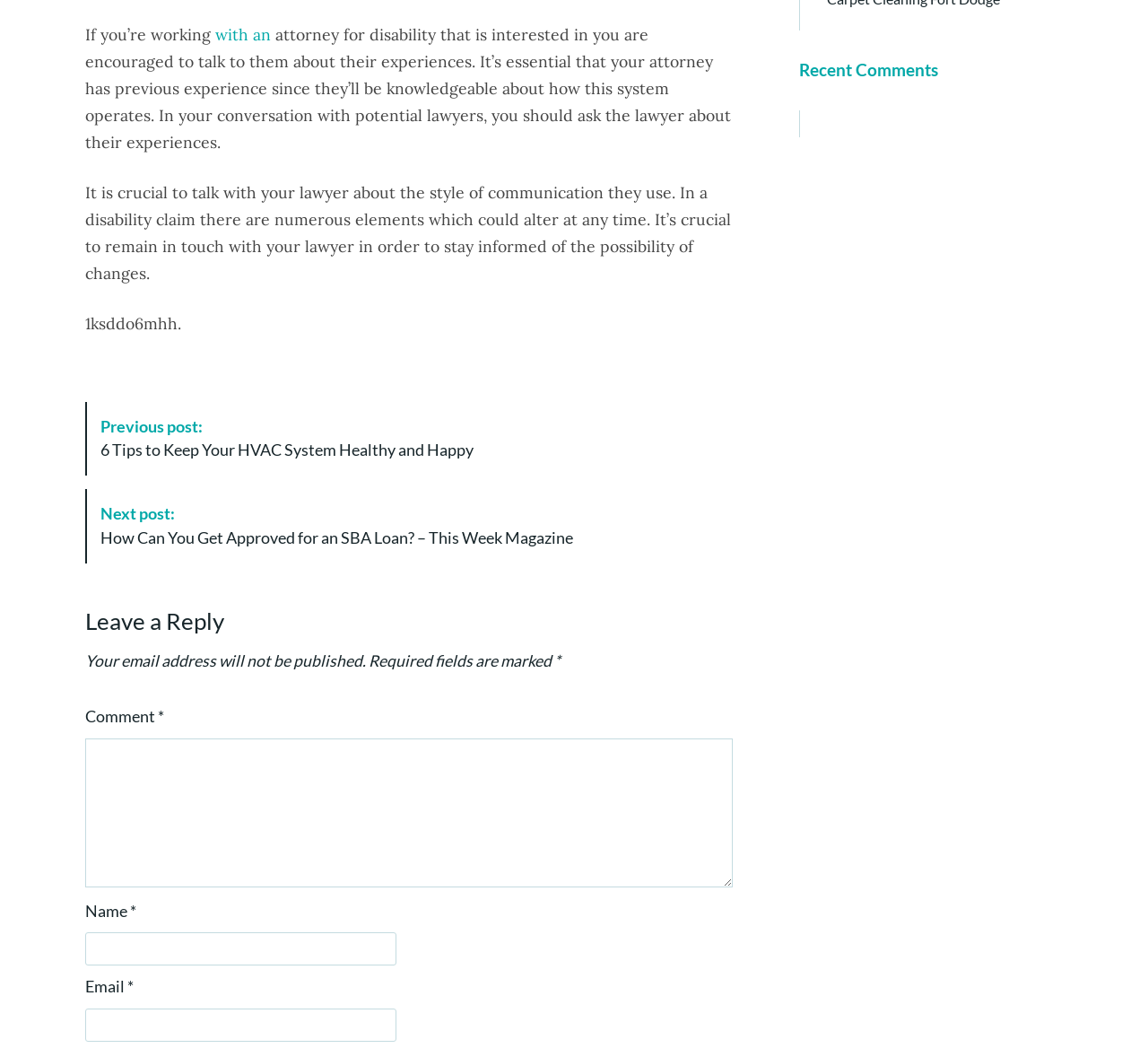Based on the provided description, "parent_node: Name * name="author"", find the bounding box of the corresponding UI element in the screenshot.

[0.074, 0.882, 0.345, 0.914]